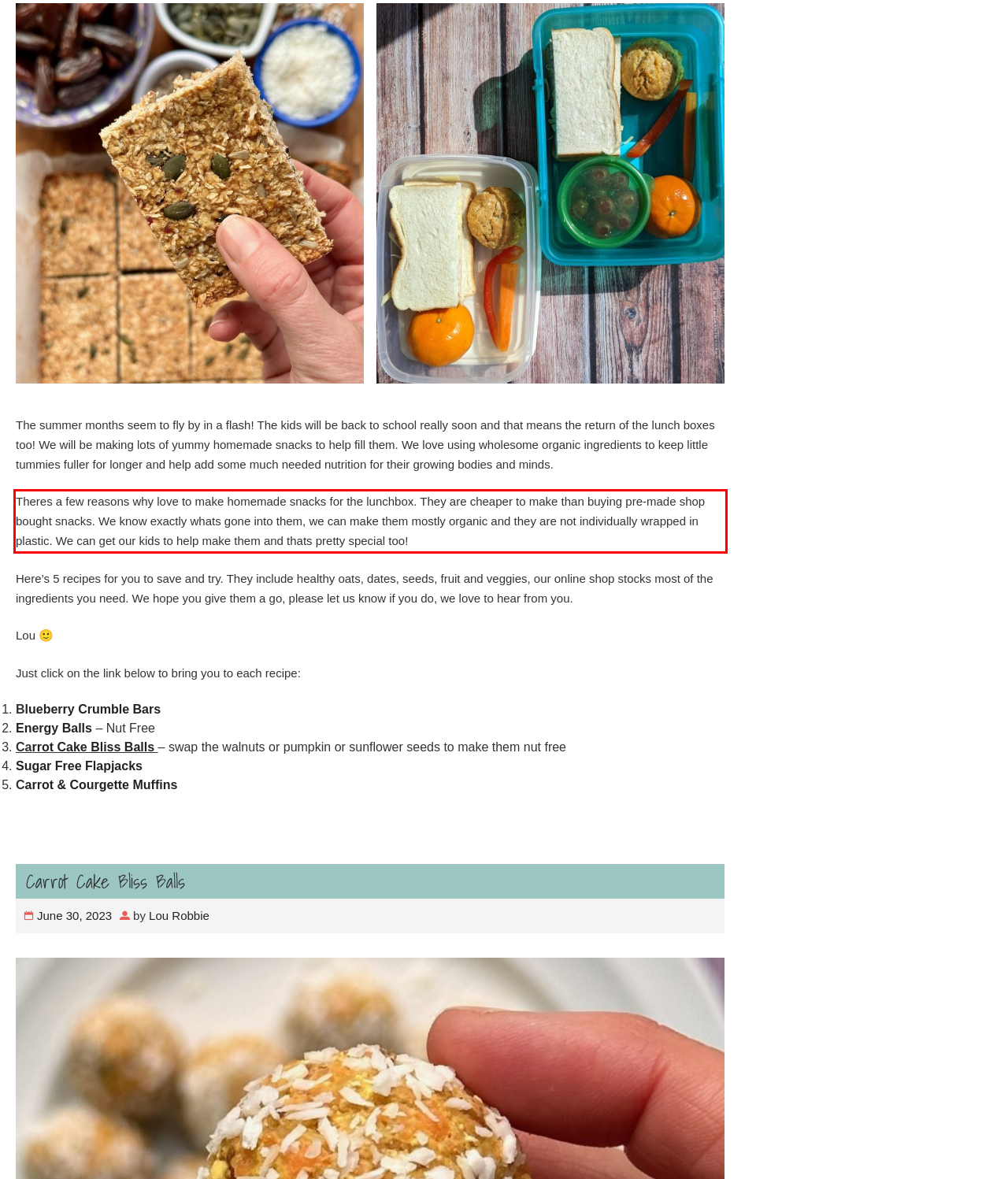Inspect the webpage screenshot that has a red bounding box and use OCR technology to read and display the text inside the red bounding box.

Theres a few reasons why love to make homemade snacks for the lunchbox. They are cheaper to make than buying pre-made shop bought snacks. We know exactly whats gone into them, we can make them mostly organic and they are not individually wrapped in plastic. We can get our kids to help make them and thats pretty special too!